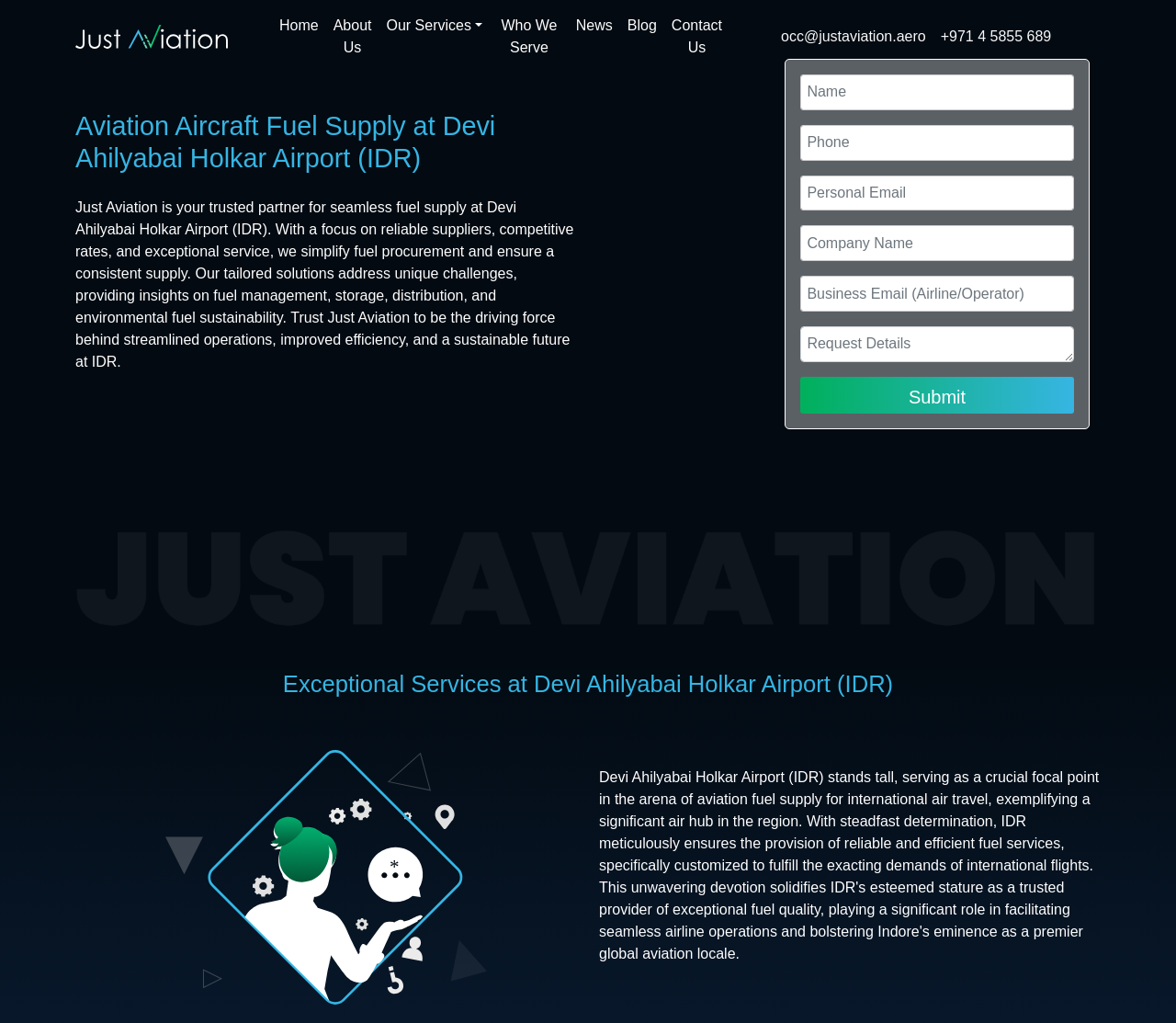Identify the bounding box coordinates for the region of the element that should be clicked to carry out the instruction: "Click the logo". The bounding box coordinates should be four float numbers between 0 and 1, i.e., [left, top, right, bottom].

[0.064, 0.024, 0.194, 0.048]